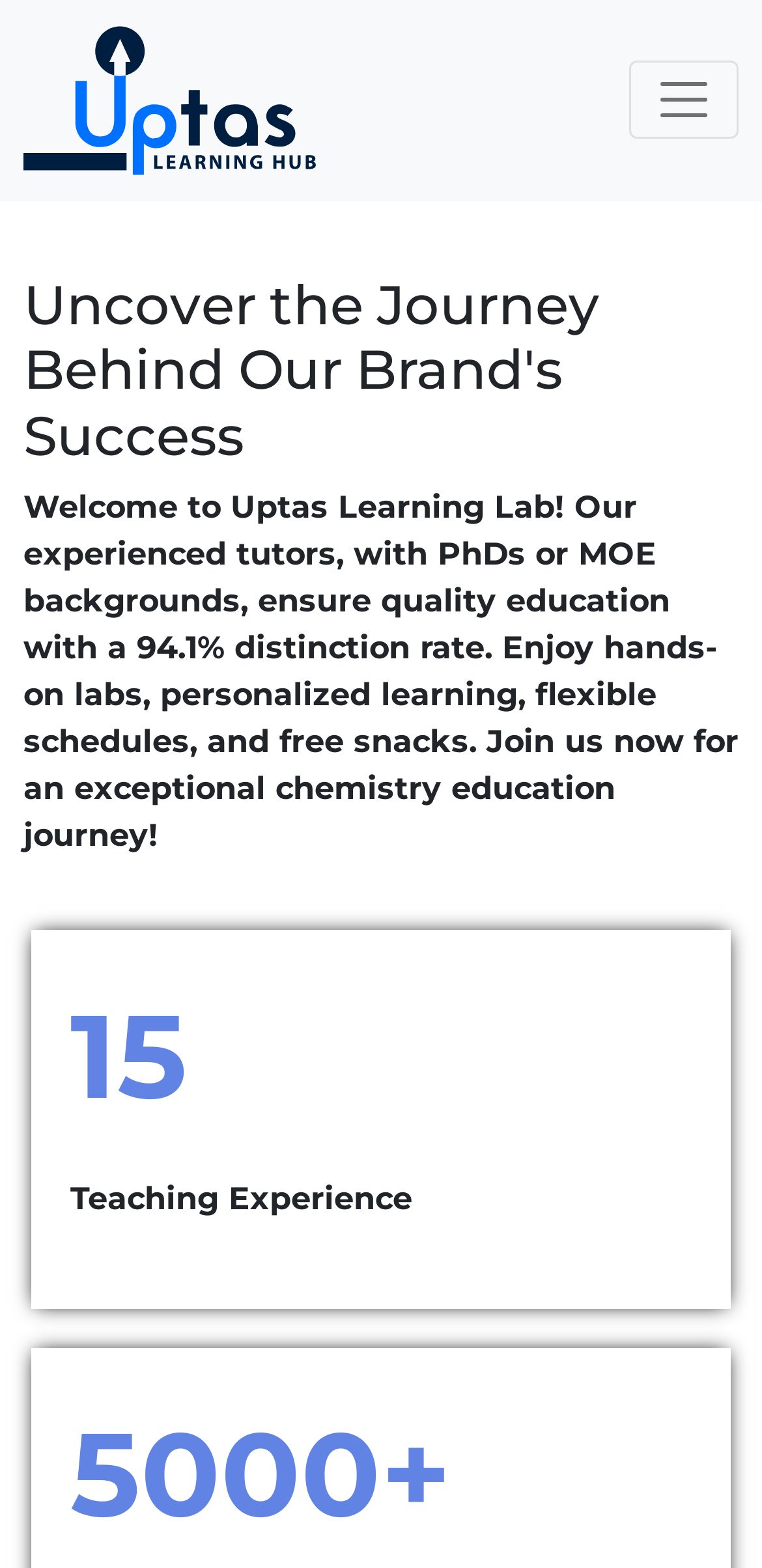Determine the bounding box coordinates for the HTML element described here: "alt="uptas"".

[0.031, 0.01, 0.415, 0.118]